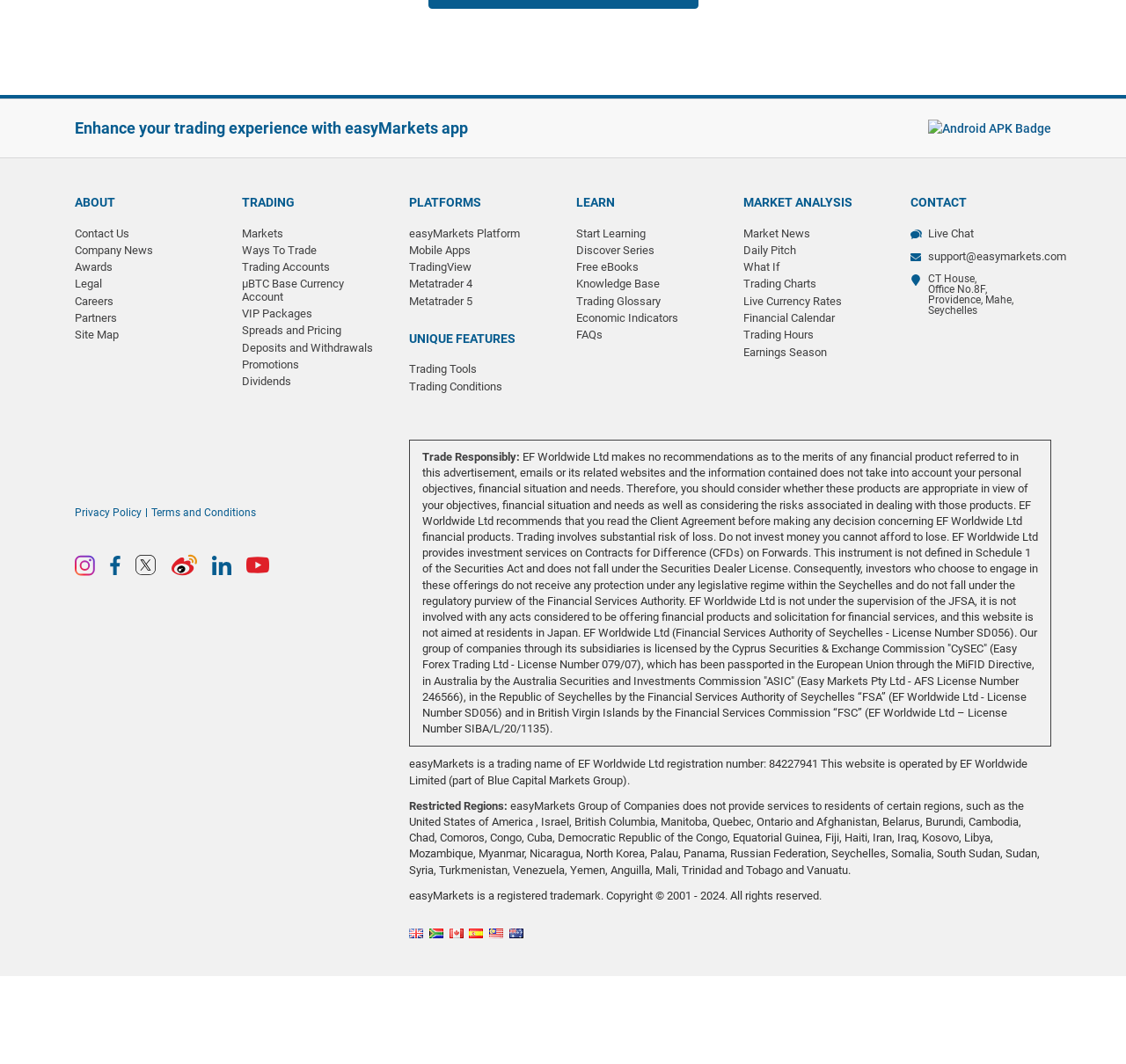What is the address of the company?
Please provide a single word or phrase answer based on the image.

CT House, Office No.8F, Providence, Mahe, Seychelles